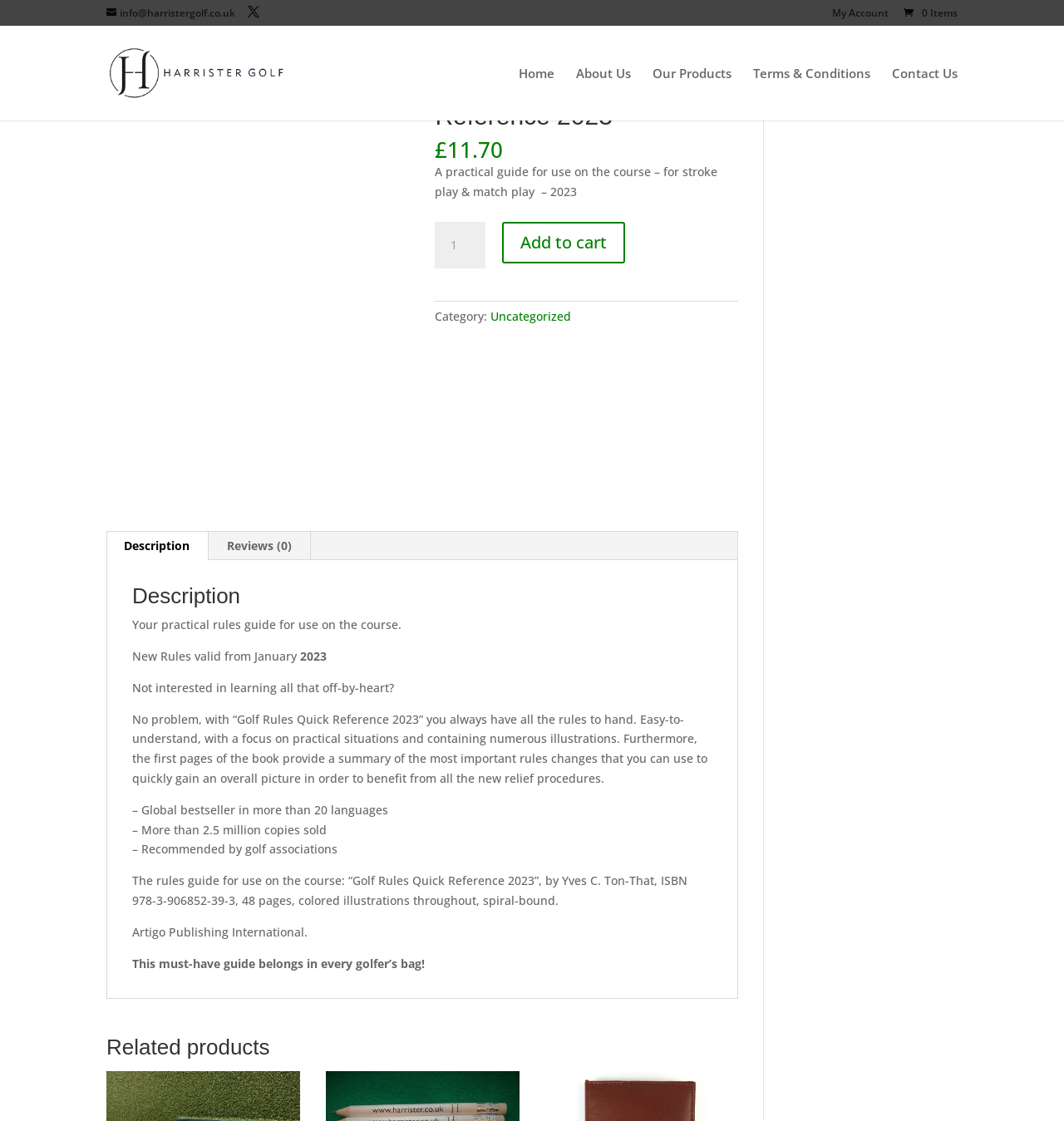Please identify the bounding box coordinates of where to click in order to follow the instruction: "Search using the magnifying glass icon".

[0.346, 0.081, 0.374, 0.107]